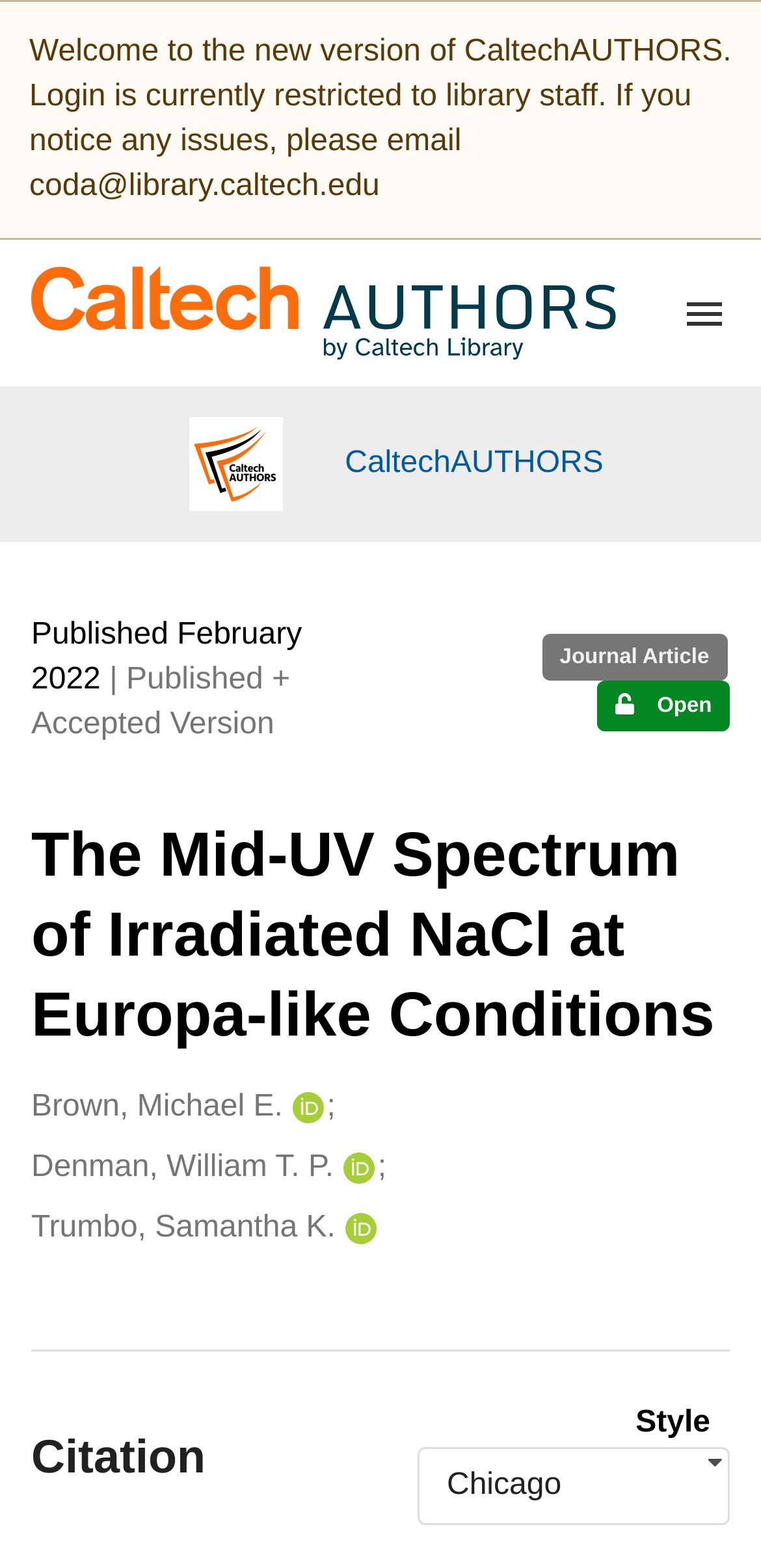Kindly determine the bounding box coordinates for the clickable area to achieve the given instruction: "Visit the CaltechAUTHORS homepage".

[0.041, 0.153, 0.959, 0.232]